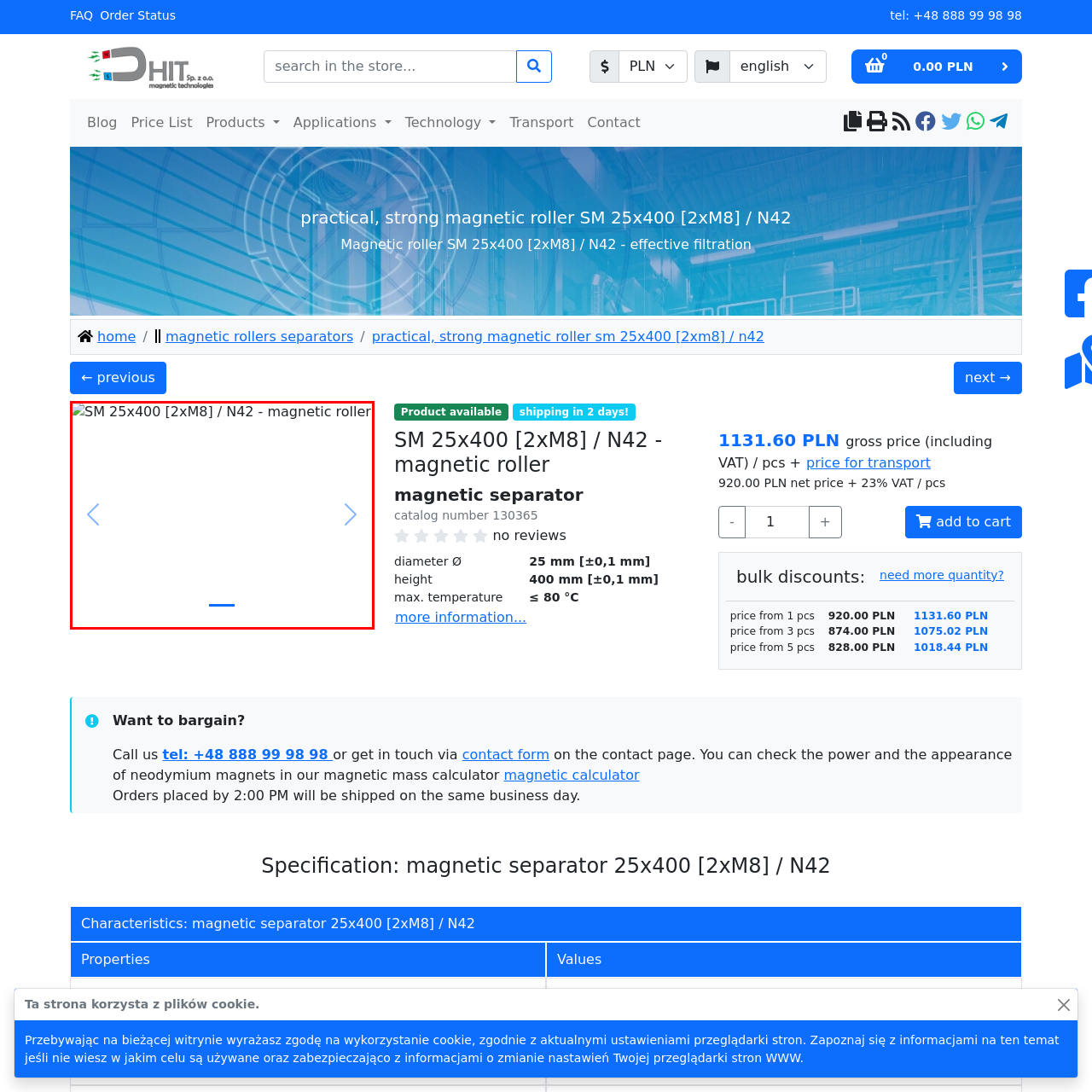Refer to the image encased in the red bounding box and answer the subsequent question with a single word or phrase:
What type of objects can the magnetic roller separate?

iron objects